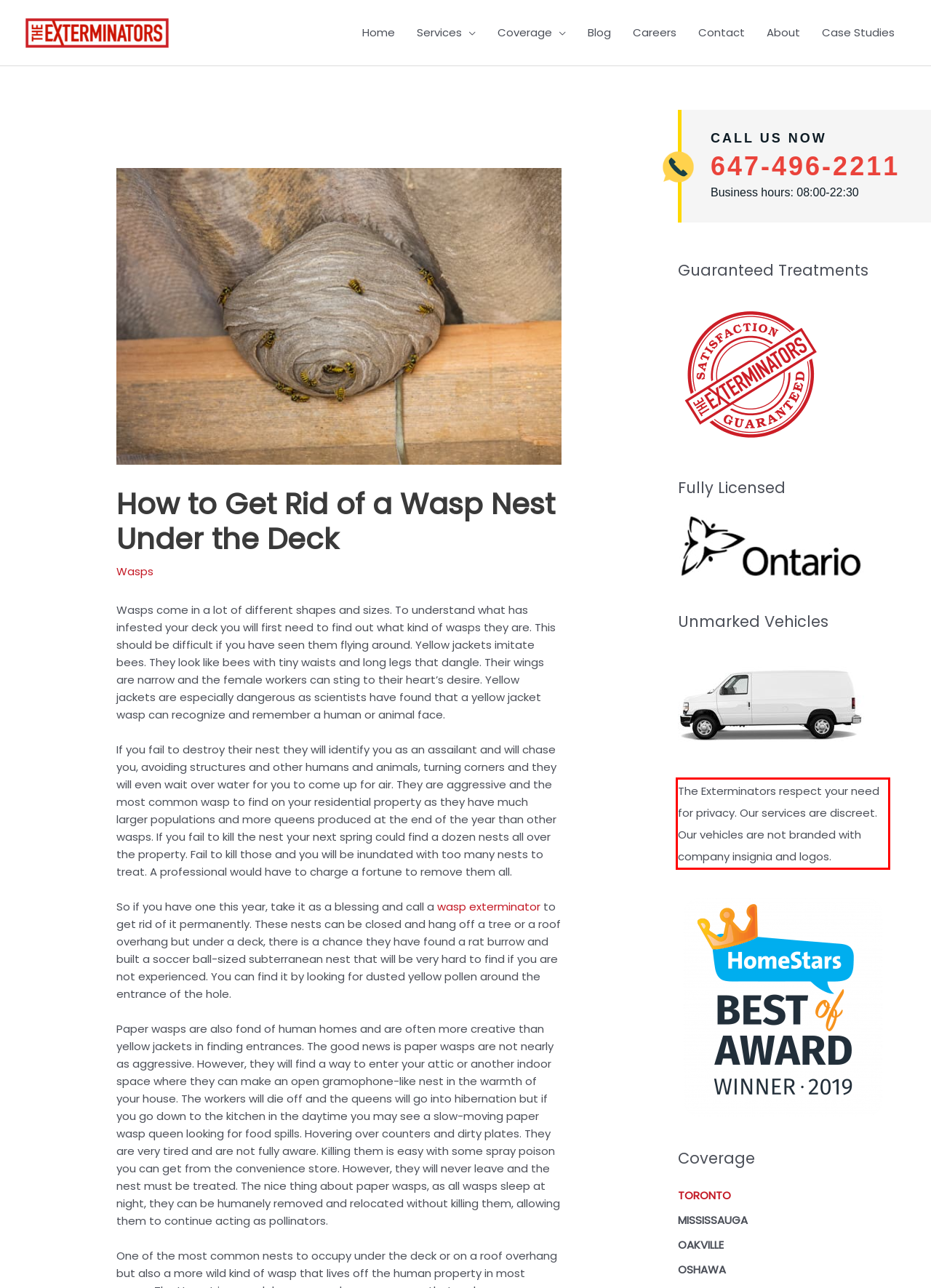You are provided with a screenshot of a webpage that includes a red bounding box. Extract and generate the text content found within the red bounding box.

The Exterminators respect your need for privacy. Our services are discreet. Our vehicles are not branded with company insignia and logos.